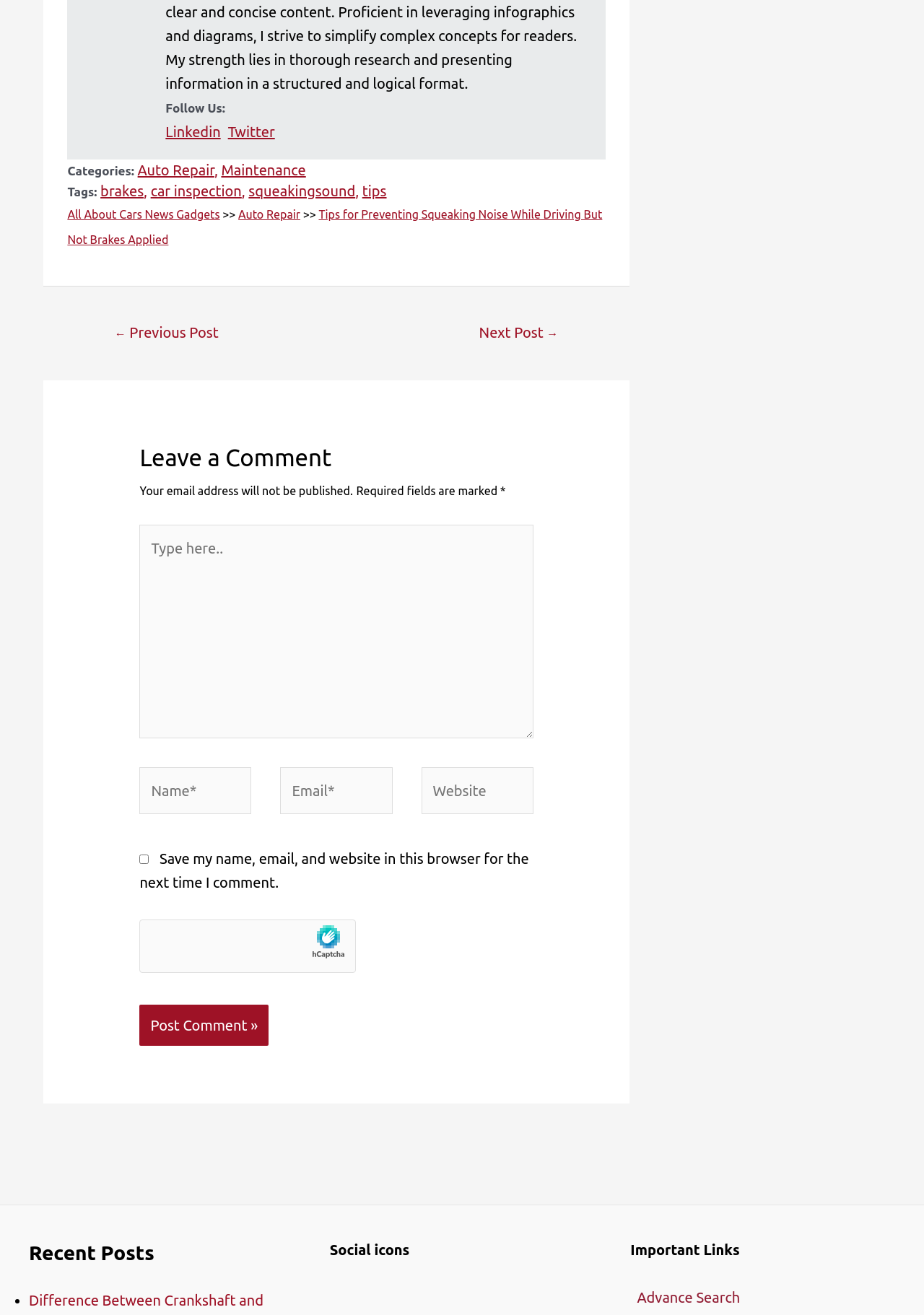What is the title of the recent post?
Provide a detailed and well-explained answer to the question.

The title of the recent post can be found by looking at the link under the 'All About Cars News Gadgets' link, which is 'Tips for Preventing Squeaking Noise While Driving But Not Brakes Applied'.